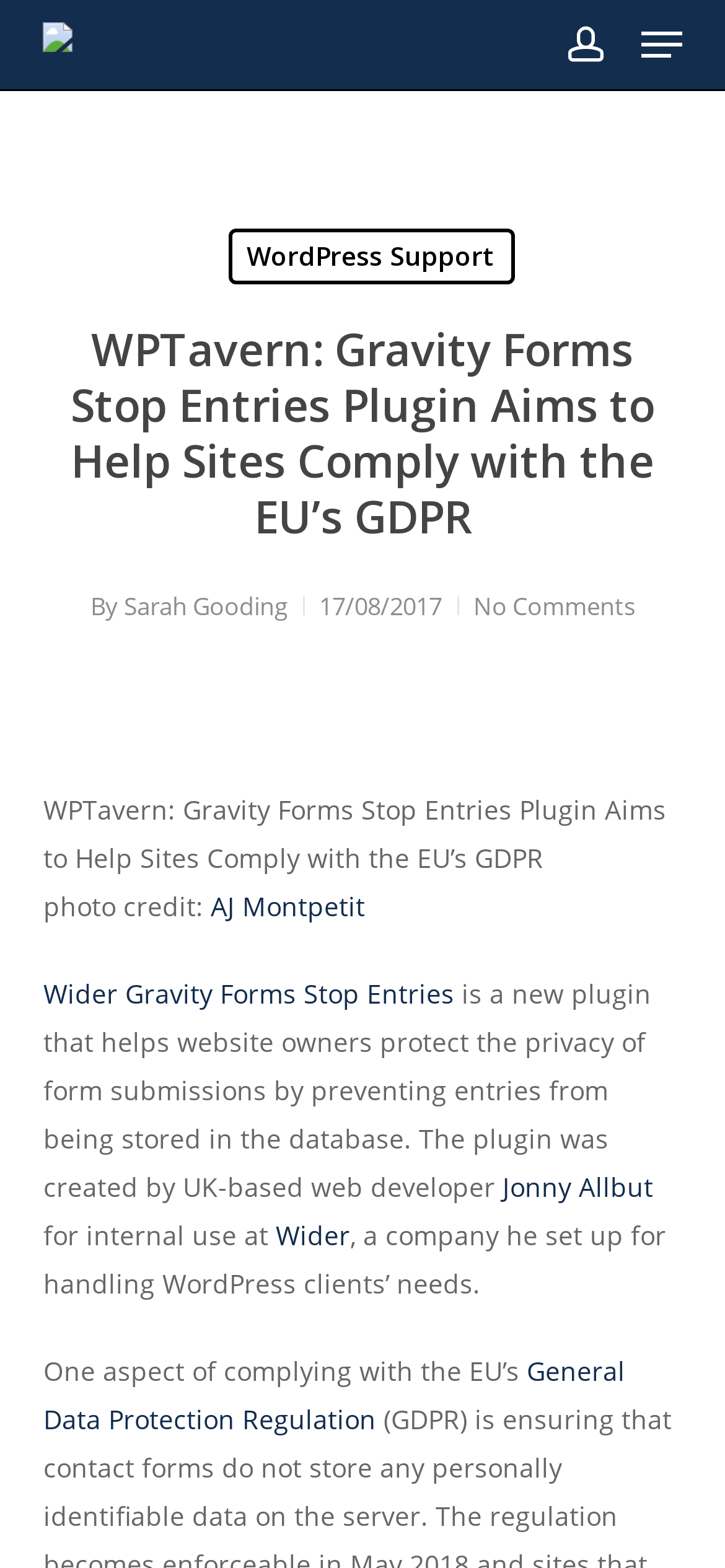Please identify the coordinates of the bounding box that should be clicked to fulfill this instruction: "Read the article by 'Sarah Gooding'".

[0.171, 0.376, 0.396, 0.397]